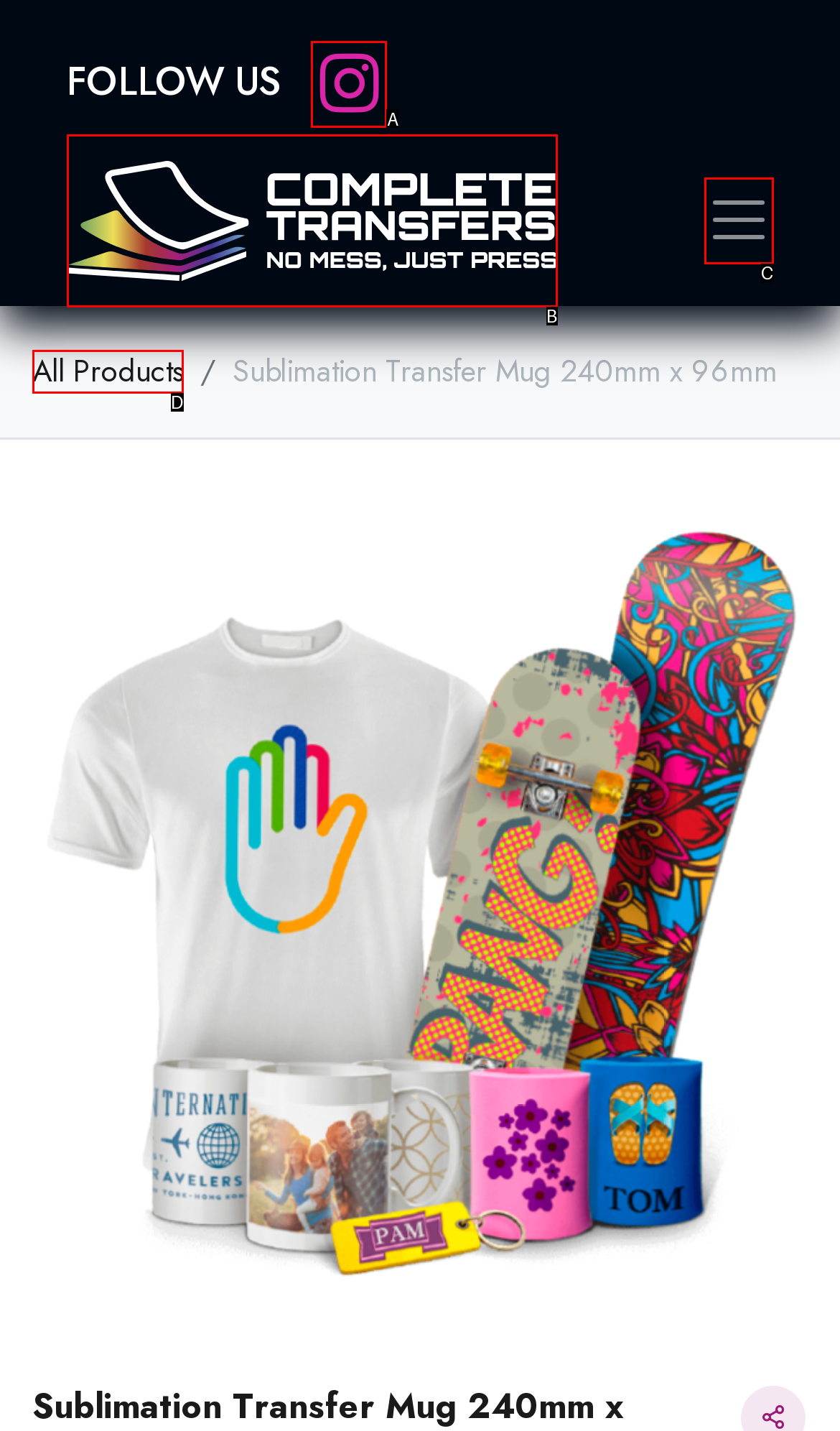Match the description: All Products to one of the options shown. Reply with the letter of the best match.

D